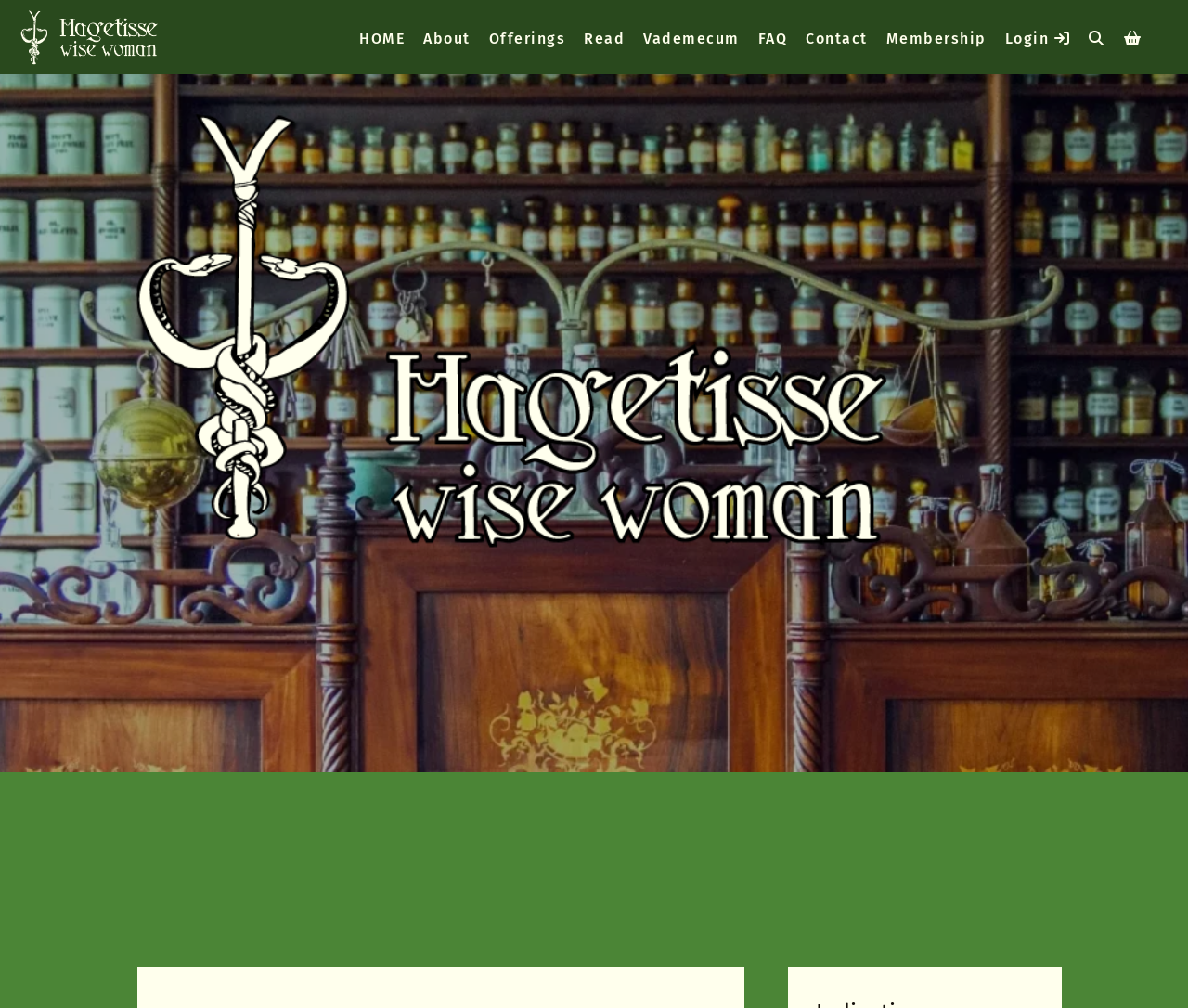Indicate the bounding box coordinates of the element that needs to be clicked to satisfy the following instruction: "go to home page". The coordinates should be four float numbers between 0 and 1, i.e., [left, top, right, bottom].

[0.302, 0.021, 0.341, 0.055]